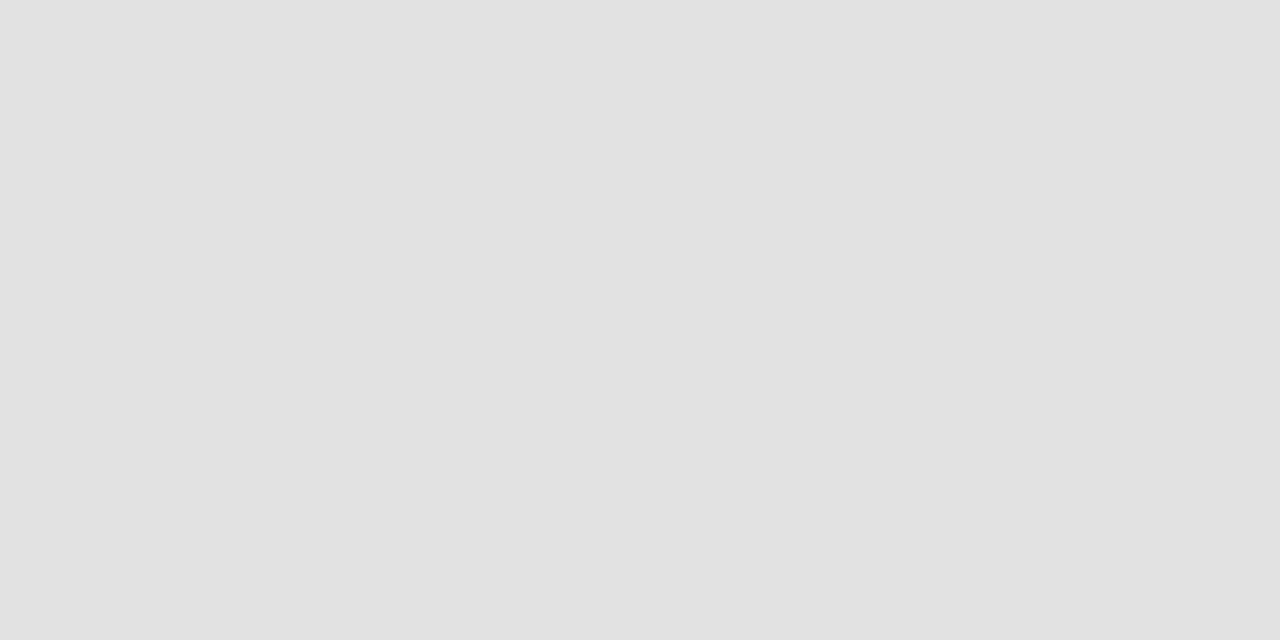Highlight the bounding box of the UI element that corresponds to this description: "Lab People".

None